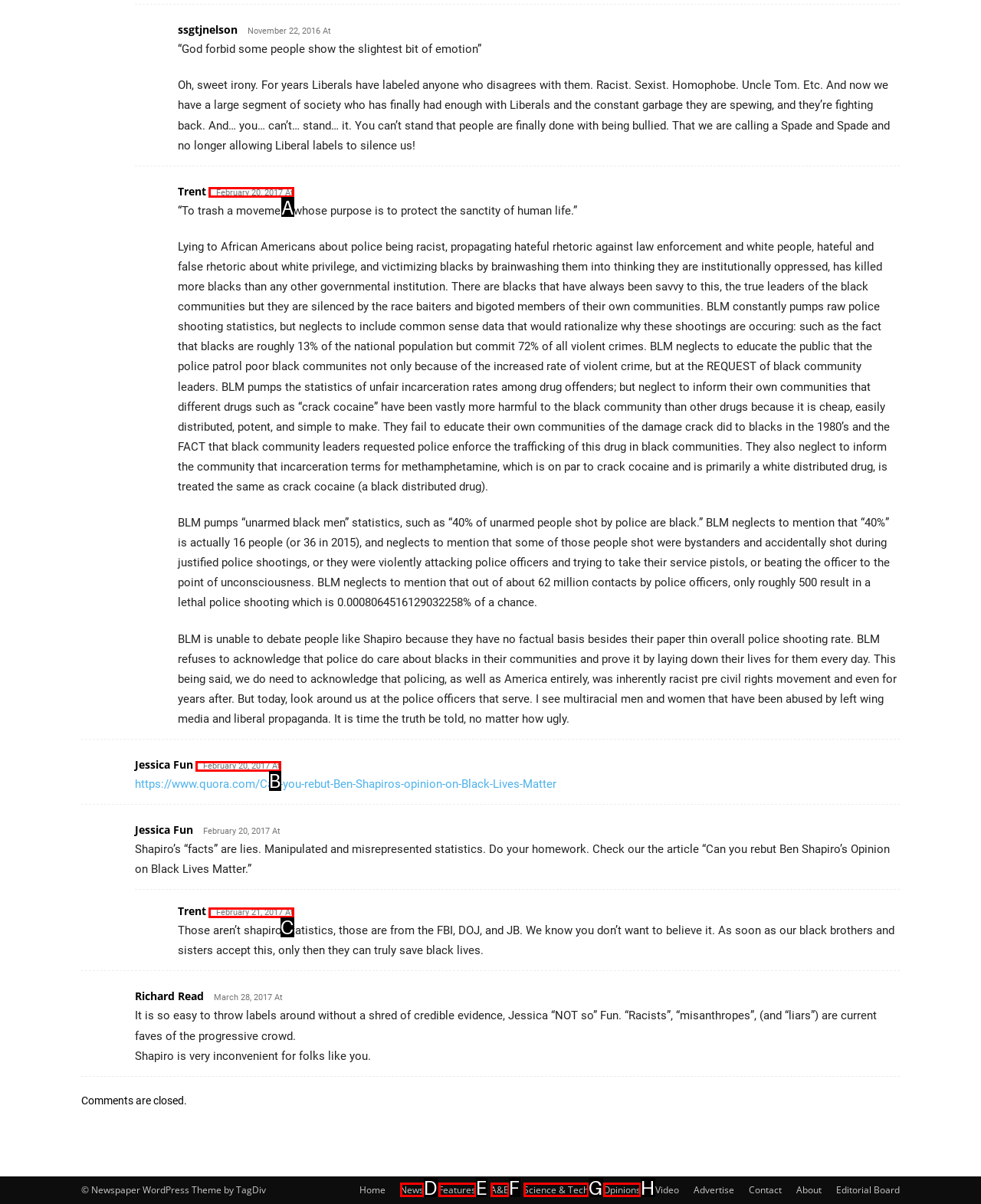Determine which option fits the following description: Science & Tech
Answer with the corresponding option's letter directly.

G